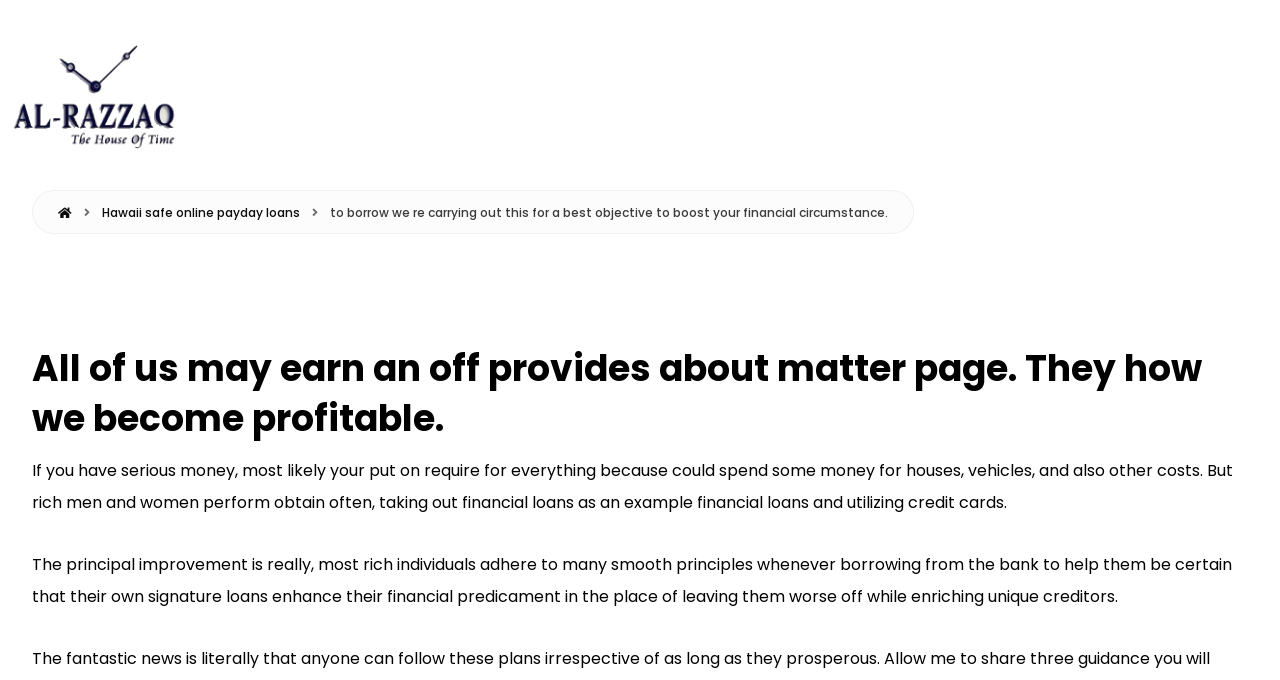Based on the element description "Hawaii safe online payday loans", predict the bounding box coordinates of the UI element.

[0.08, 0.3, 0.234, 0.325]